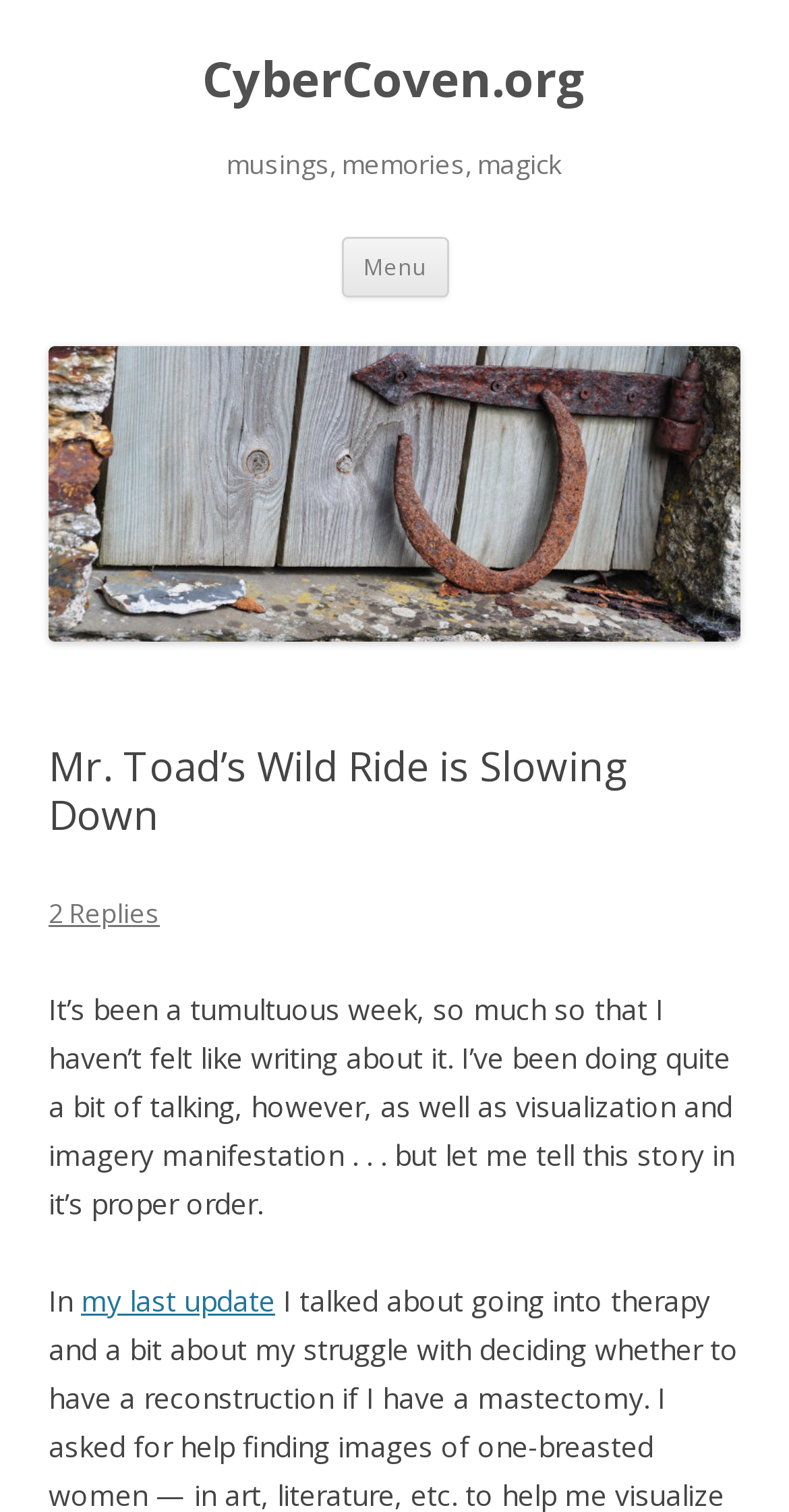Explain the features and main sections of the webpage comprehensively.

The webpage appears to be a blog post titled "Mr. Toad’s Wild Ride is Slowing Down" on the website CyberCoven.org. At the top left of the page, there is a heading with the website's name, "CyberCoven.org", which is also a link. Below this, there is another heading with the tagline "musings, memories, magick". 

To the right of the tagline, there is a button labeled "Menu". Next to the button, there is a link that says "Skip to content". 

Further down the page, there is a large image that spans the width of the page, with the website's name "CyberCoven.org" written on it. Above the image, there is a link to the website's homepage. 

Below the image, there is a header section that contains the title of the blog post, "Mr. Toad’s Wild Ride is Slowing Down". To the right of the title, there is a link that says "2 Replies", indicating that there are comments on the post. 

The main content of the blog post is a block of text that discusses the author's tumultuous week and their experiences with talking, visualization, and imagery manifestation. The text is divided into paragraphs, with a link to the author's "last update" in the middle of the text.